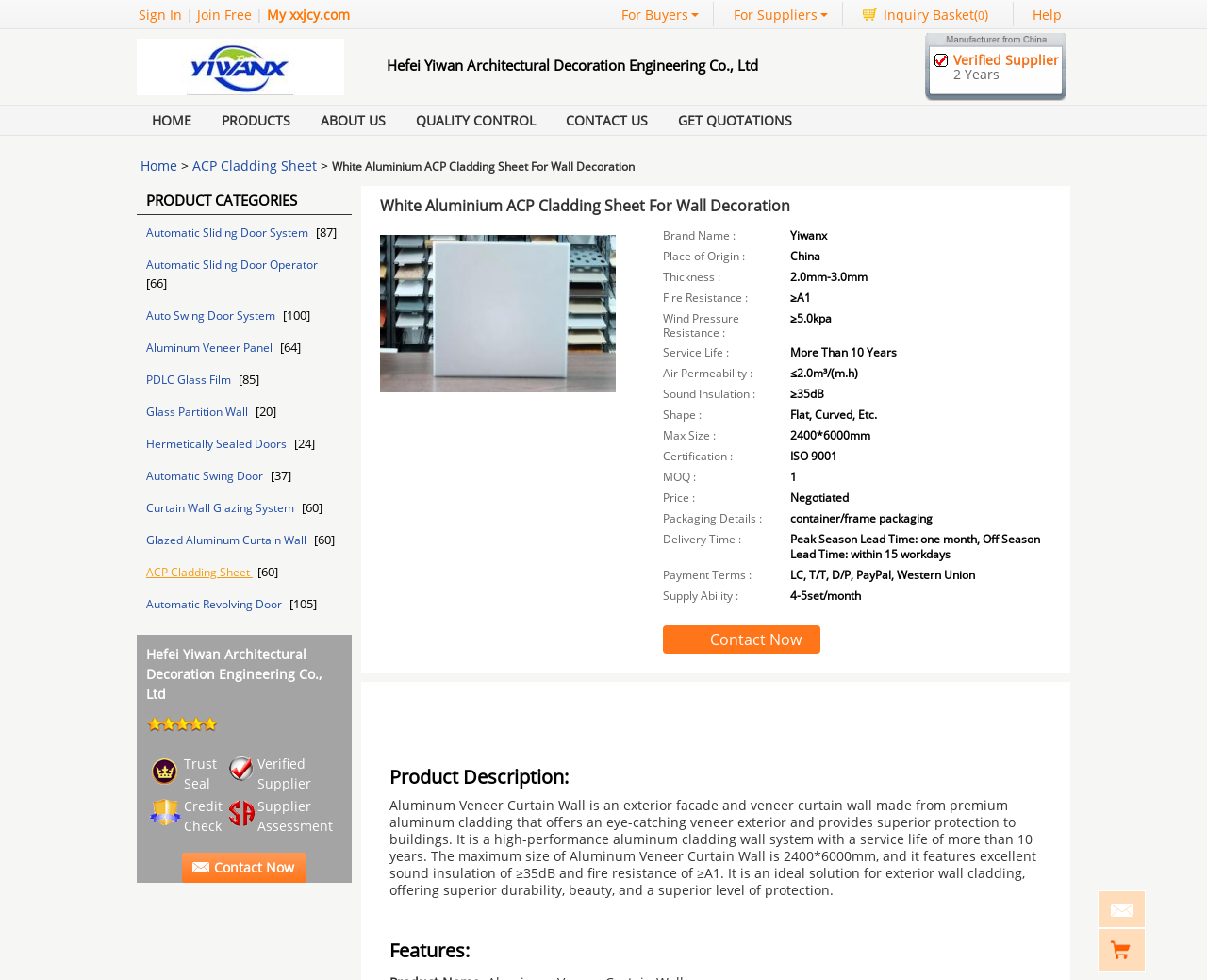Can you look at the image and give a comprehensive answer to the question:
What is the company name of the supplier?

I found the company name by looking at the logo and description list term, which mentions 'China Hefei Yiwan Architectural Decoration Engineering Co., Ltd logo' and 'Hefei Yiwan Architectural Decoration Engineering Co., Ltd' respectively.